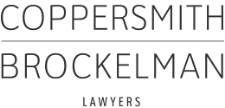What is the purpose of the logo design?
Could you give a comprehensive explanation in response to this question?

The design of the logo reflects an emphasis on clarity and professionalism, suitable for a legal practice dedicated to providing comprehensive legal services, which is the purpose of the logo design.